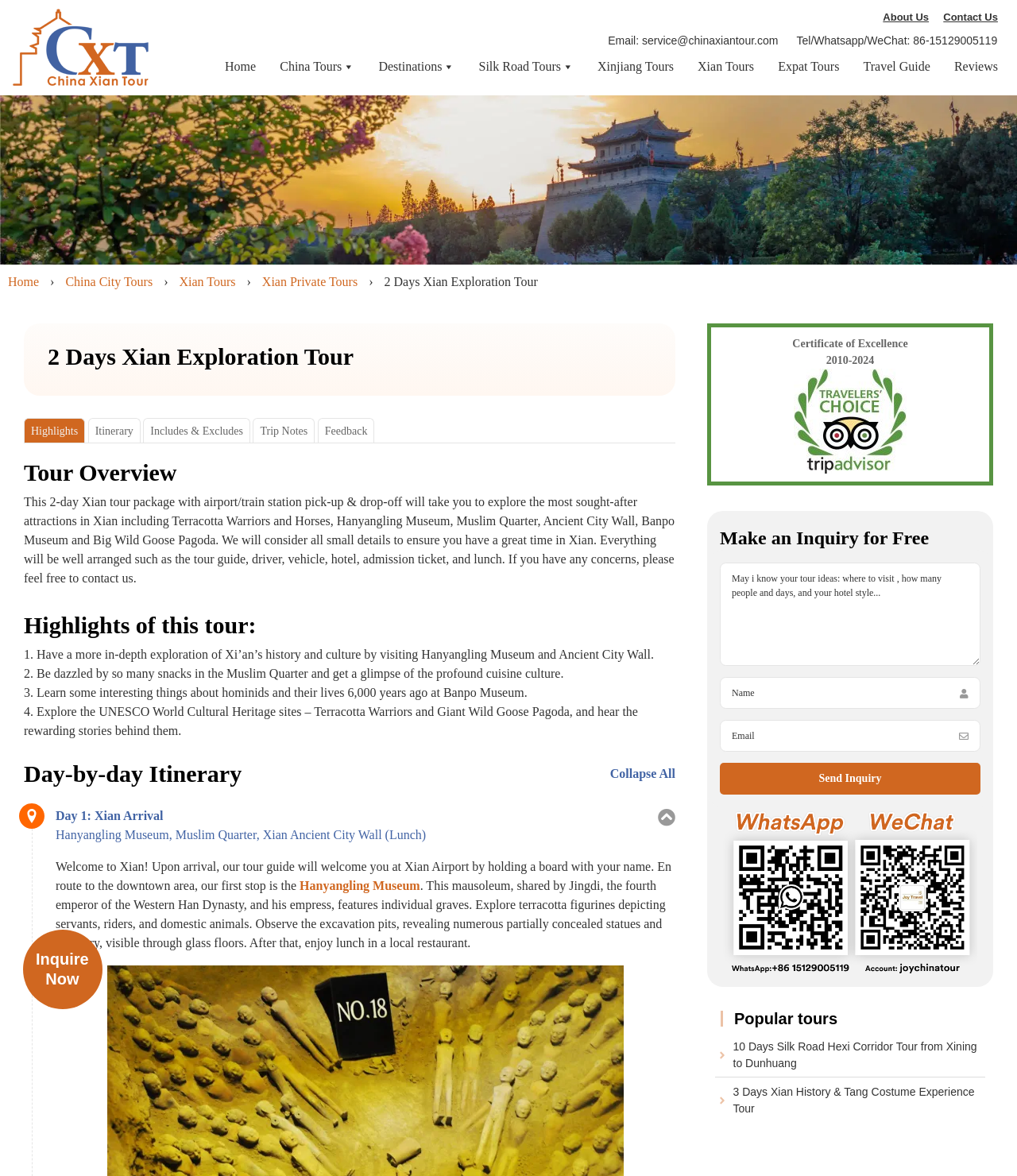What is the name of the pagoda visited in this tour?
We need a detailed and exhaustive answer to the question. Please elaborate.

I found the answer by looking at the text 'This 2-day Xian tour package... will take you to explore the most sought-after attractions in Xian including... Big Wild Goose Pagoda'.